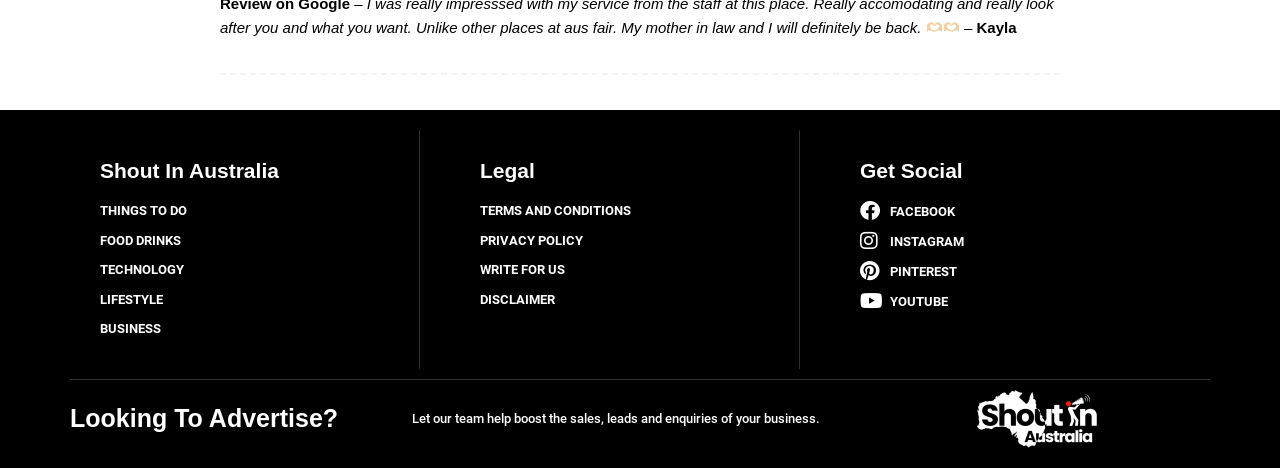Find the bounding box coordinates of the element you need to click on to perform this action: 'Click on THINGS TO DO'. The coordinates should be represented by four float values between 0 and 1, in the format [left, top, right, bottom].

[0.078, 0.43, 0.304, 0.472]